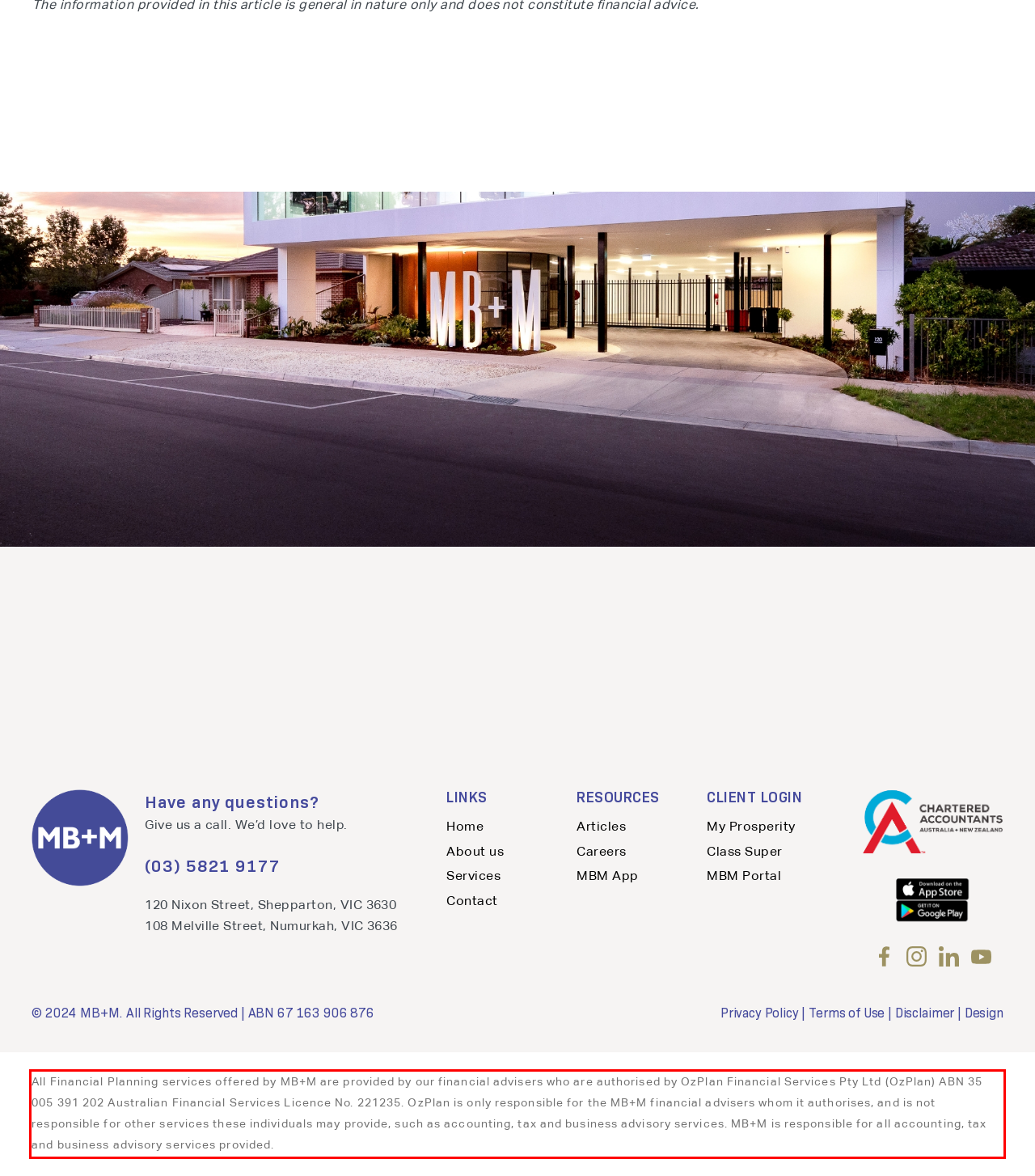Analyze the screenshot of the webpage and extract the text from the UI element that is inside the red bounding box.

All Financial Planning services offered by MB+M are provided by our financial advisers who are authorised by OzPlan Financial Services Pty Ltd (OzPlan) ABN 35 005 391 202 Australian Financial Services Licence No. 221235. OzPlan is only responsible for the MB+M financial advisers whom it authorises, and is not responsible for other services these individuals may provide, such as accounting, tax and business advisory services. MB+M is responsible for all accounting, tax and business advisory services provided.